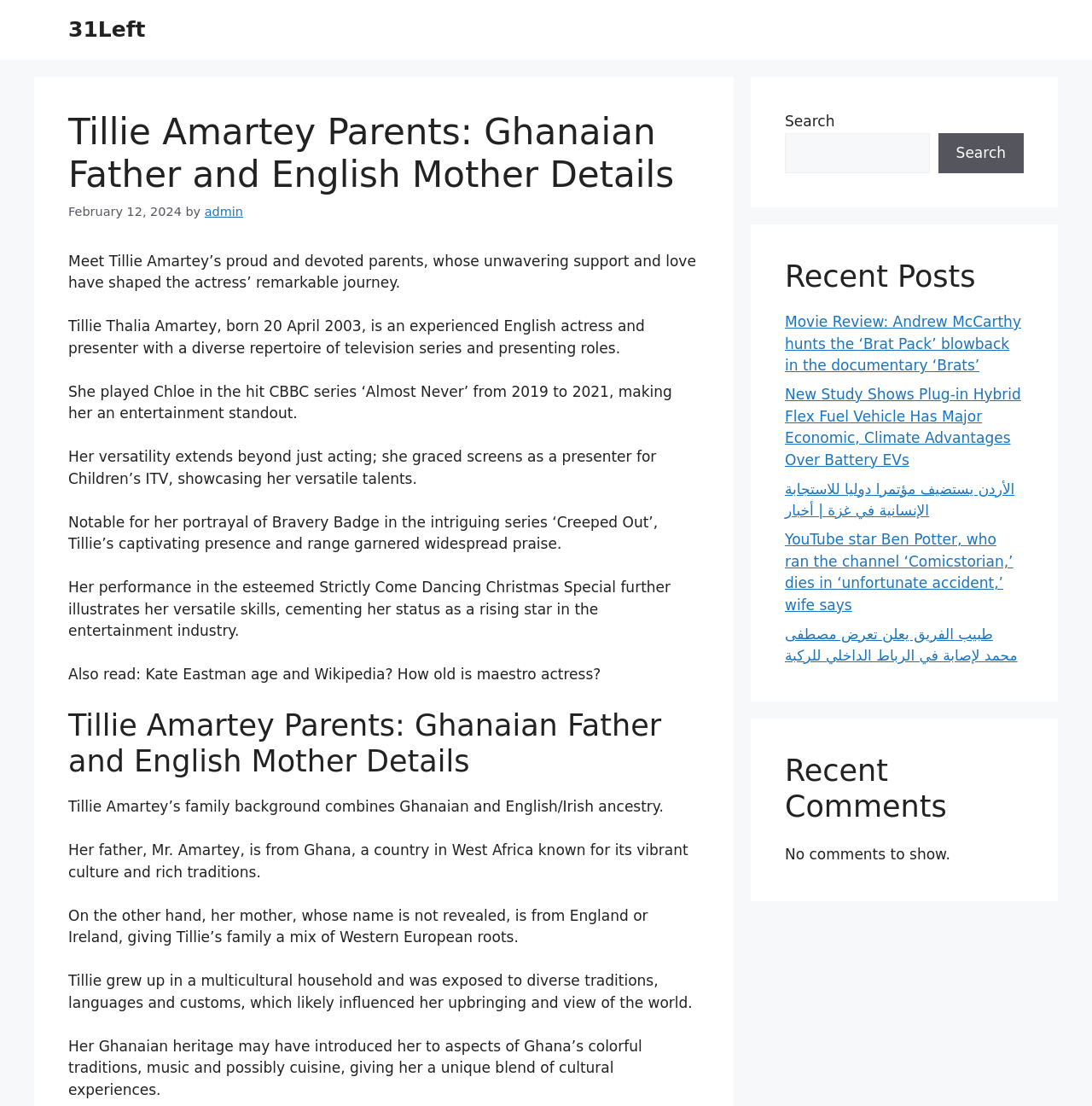Find the bounding box coordinates for the area you need to click to carry out the instruction: "Check recent posts". The coordinates should be four float numbers between 0 and 1, indicated as [left, top, right, bottom].

[0.719, 0.234, 0.938, 0.266]